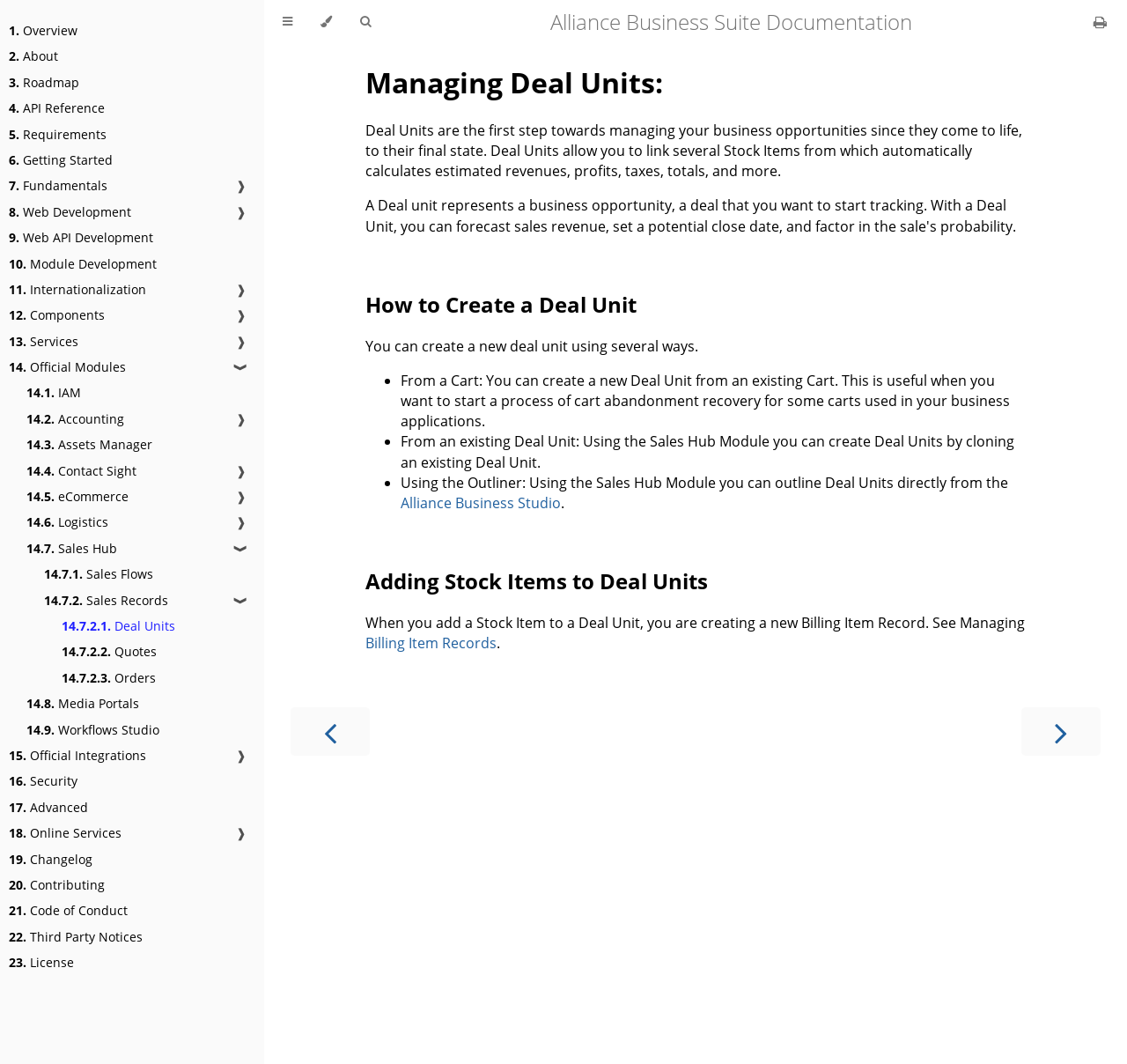Using the webpage screenshot and the element description ❱, determine the bounding box coordinates. Specify the coordinates in the format (top-left x, top-left y, bottom-right x, bottom-right y) with values ranging from 0 to 1.

[0.202, 0.482, 0.227, 0.5]